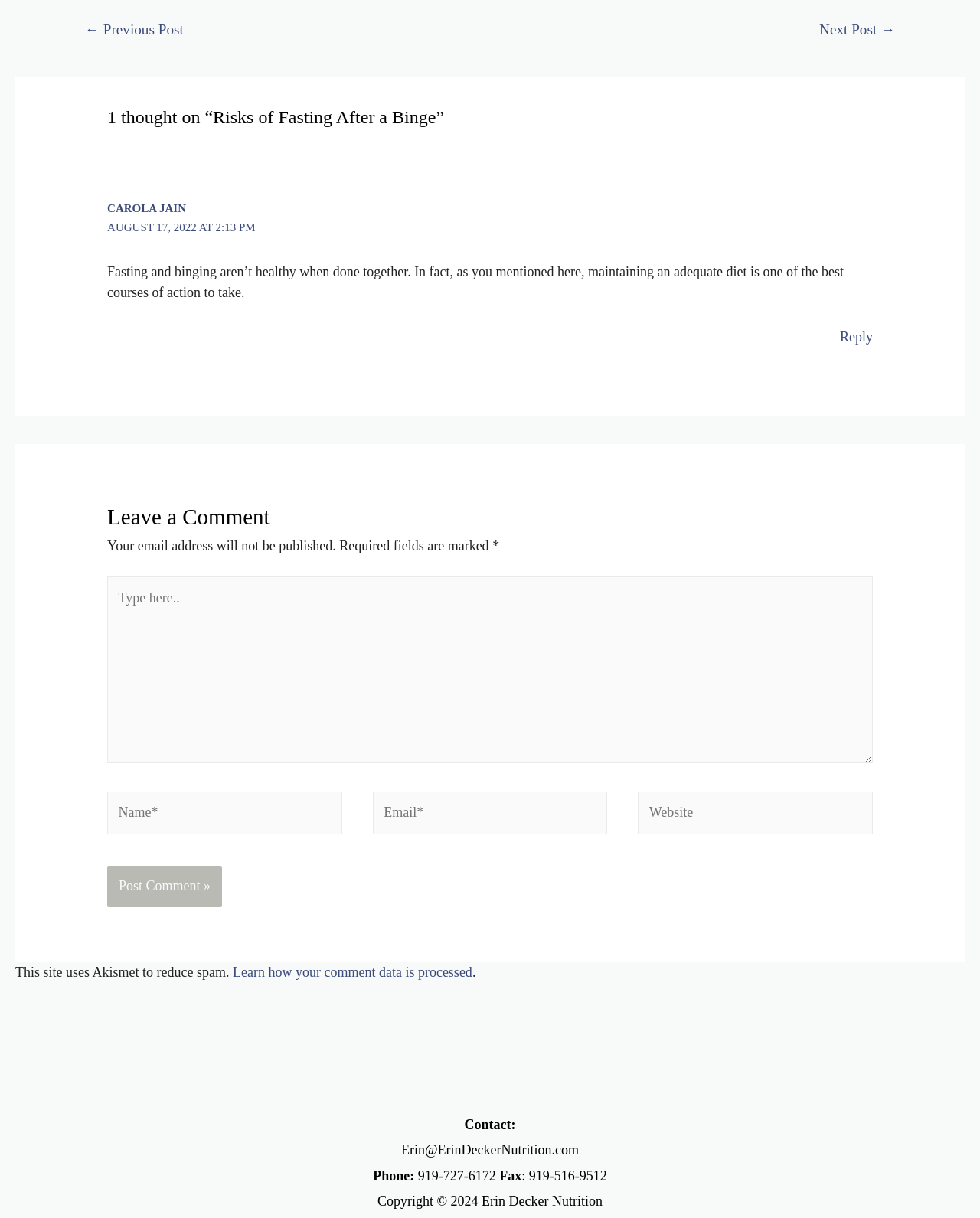What is the contact email address?
Answer briefly with a single word or phrase based on the image.

Erin@ErinDeckerNutrition.com